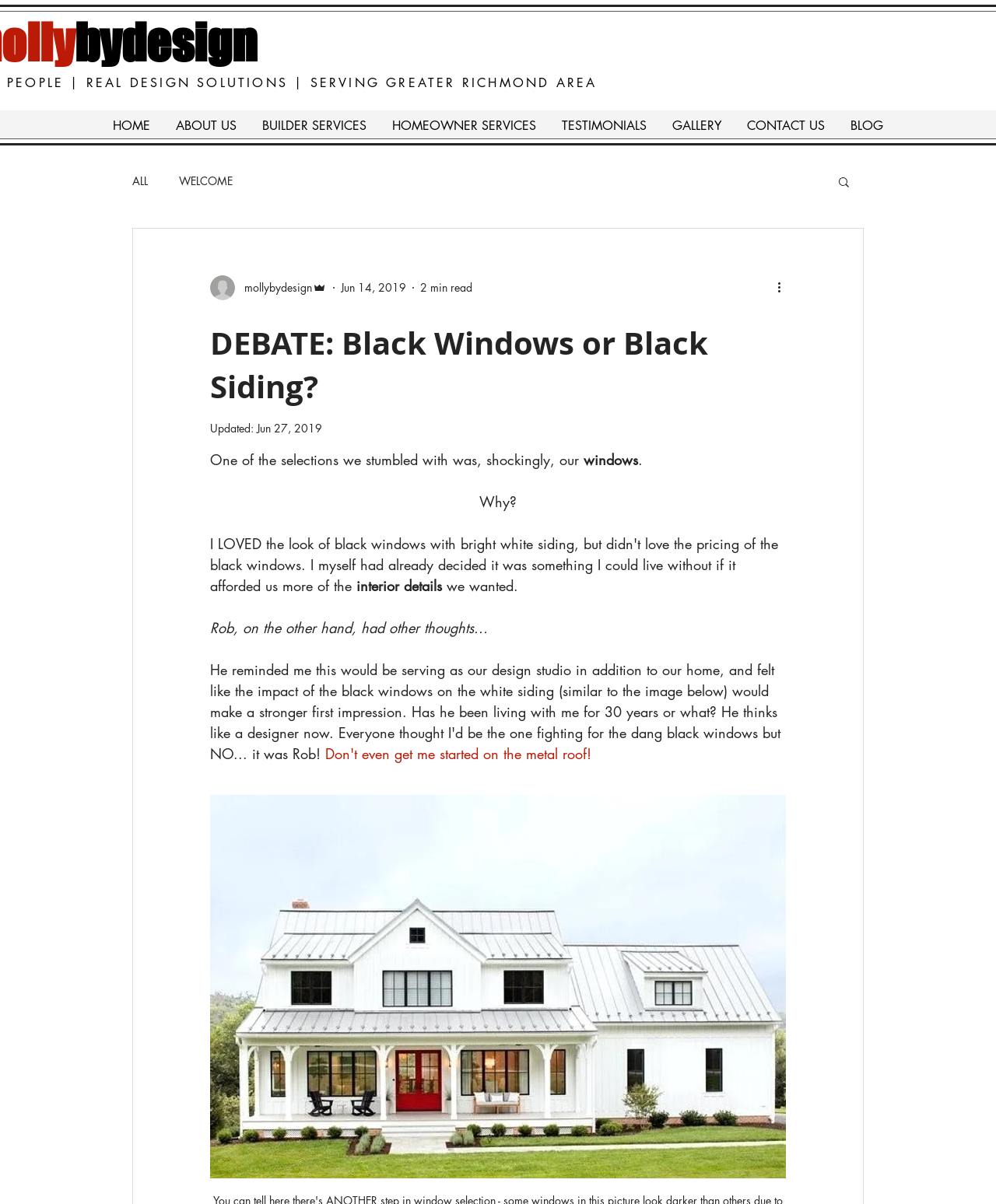What is the text of the first link in the navigation?
Based on the image, respond with a single word or phrase.

HOME